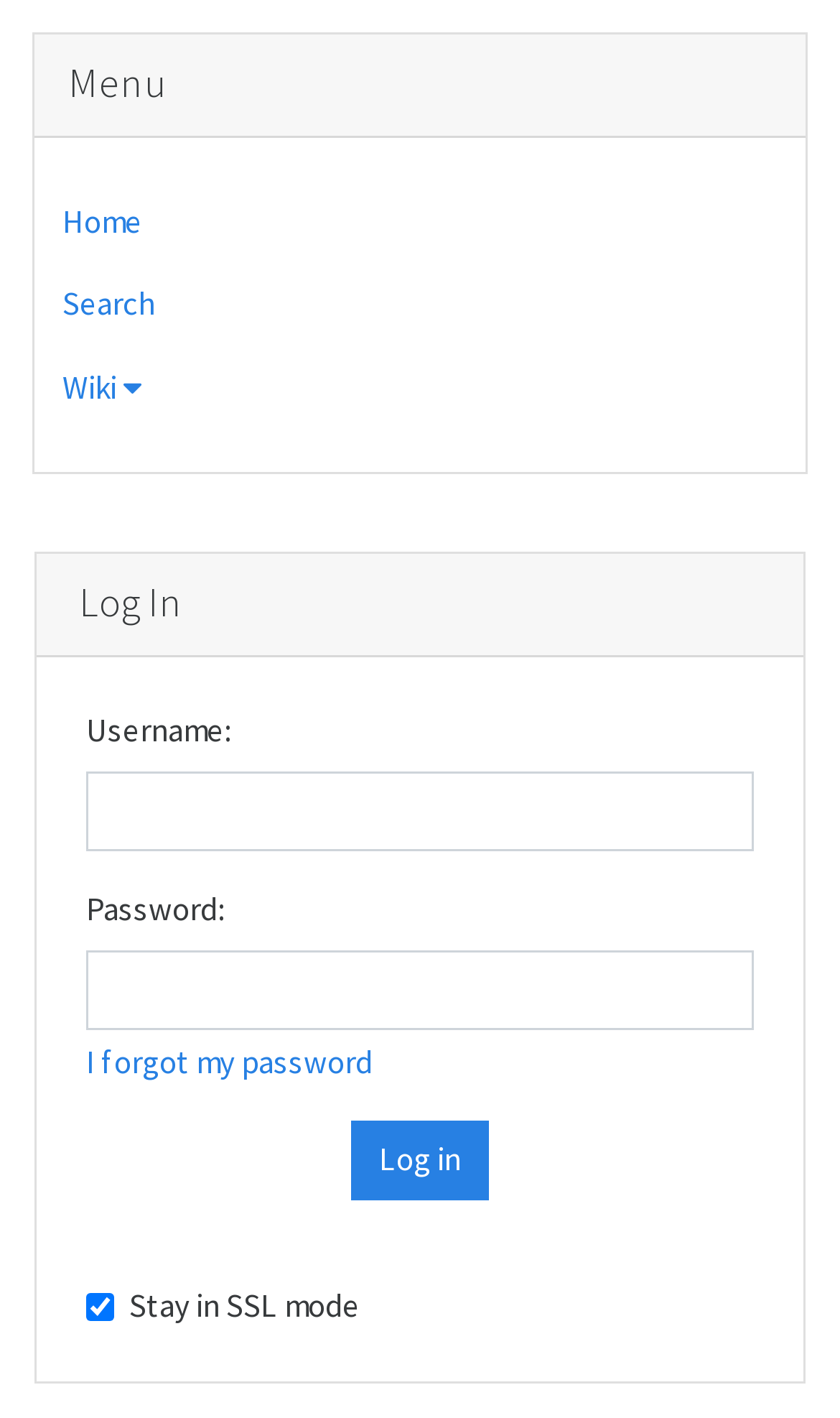How many textboxes are there in the login form?
Carefully analyze the image and provide a detailed answer to the question.

There are two textboxes in the login form, one for 'Username:' and one for 'Password:', which are located within the group element with bounding box coordinates [0.103, 0.498, 0.897, 0.938].